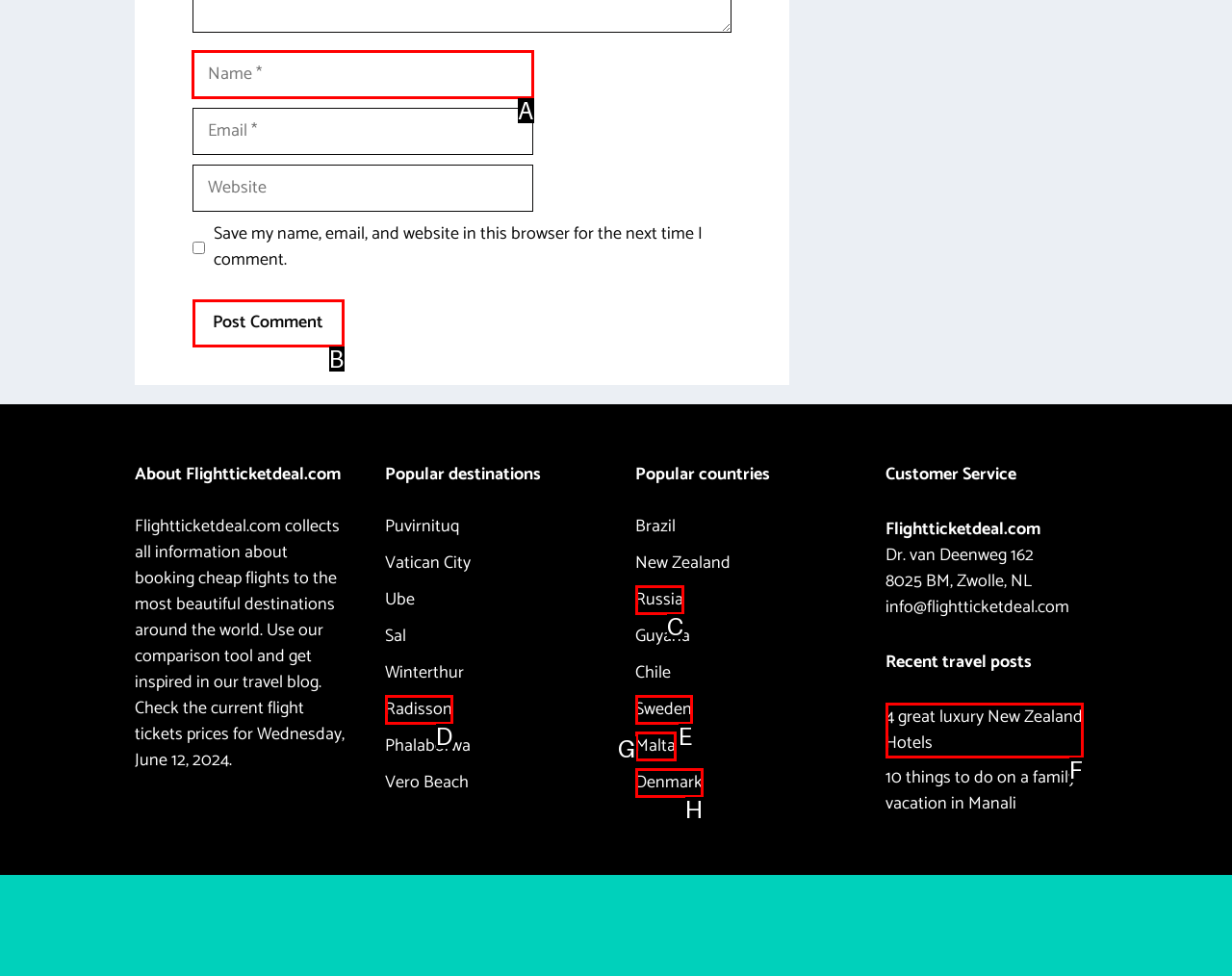Determine which letter corresponds to the UI element to click for this task: Enter your name
Respond with the letter from the available options.

A